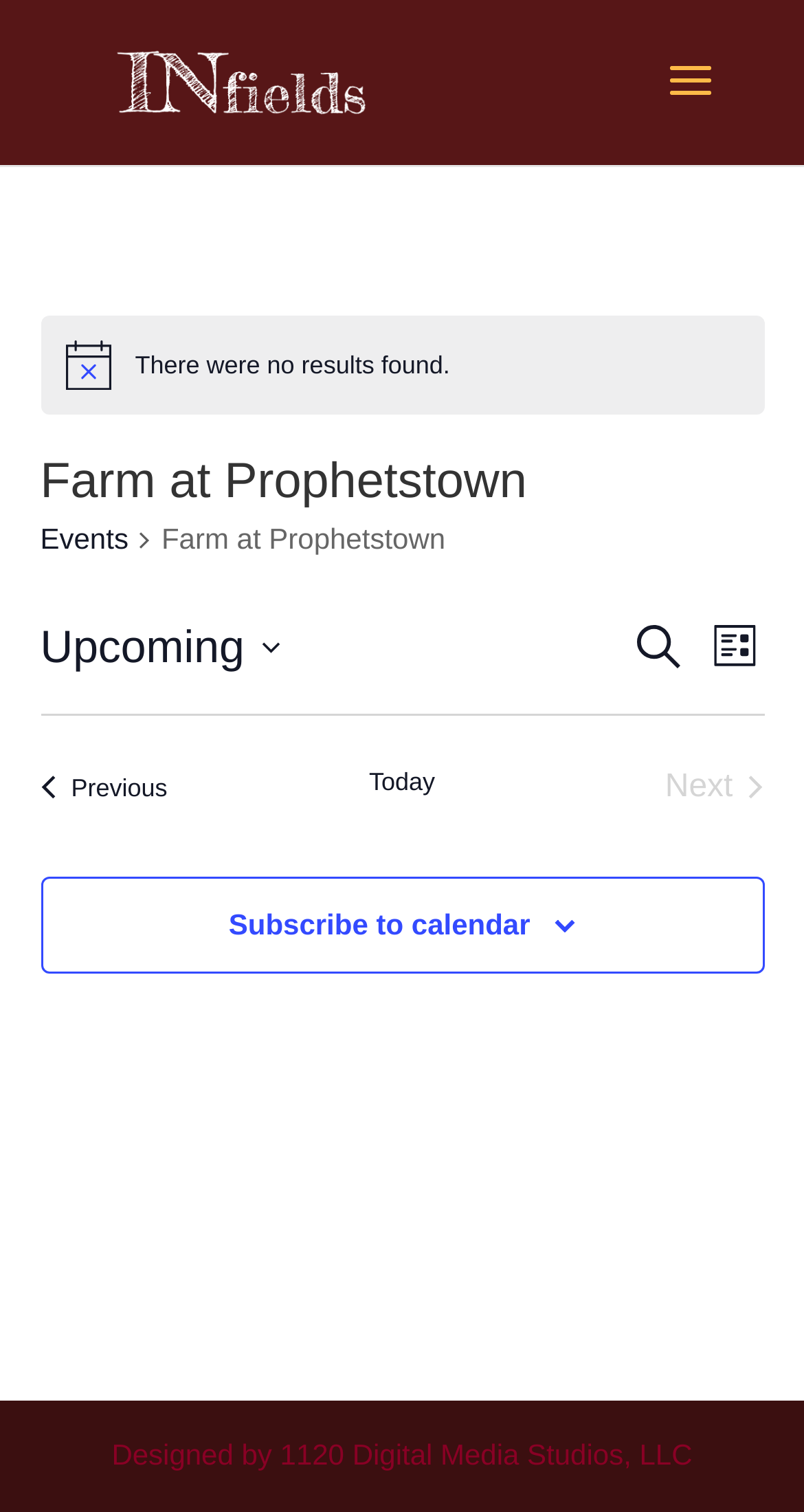What is the name of the company that designed the webpage?
Provide a detailed answer to the question using information from the image.

The name of the company that designed the webpage can be found in the footer element at the bottom of the webpage, which states 'Designed by 1120 Digital Media Studios, LLC'.